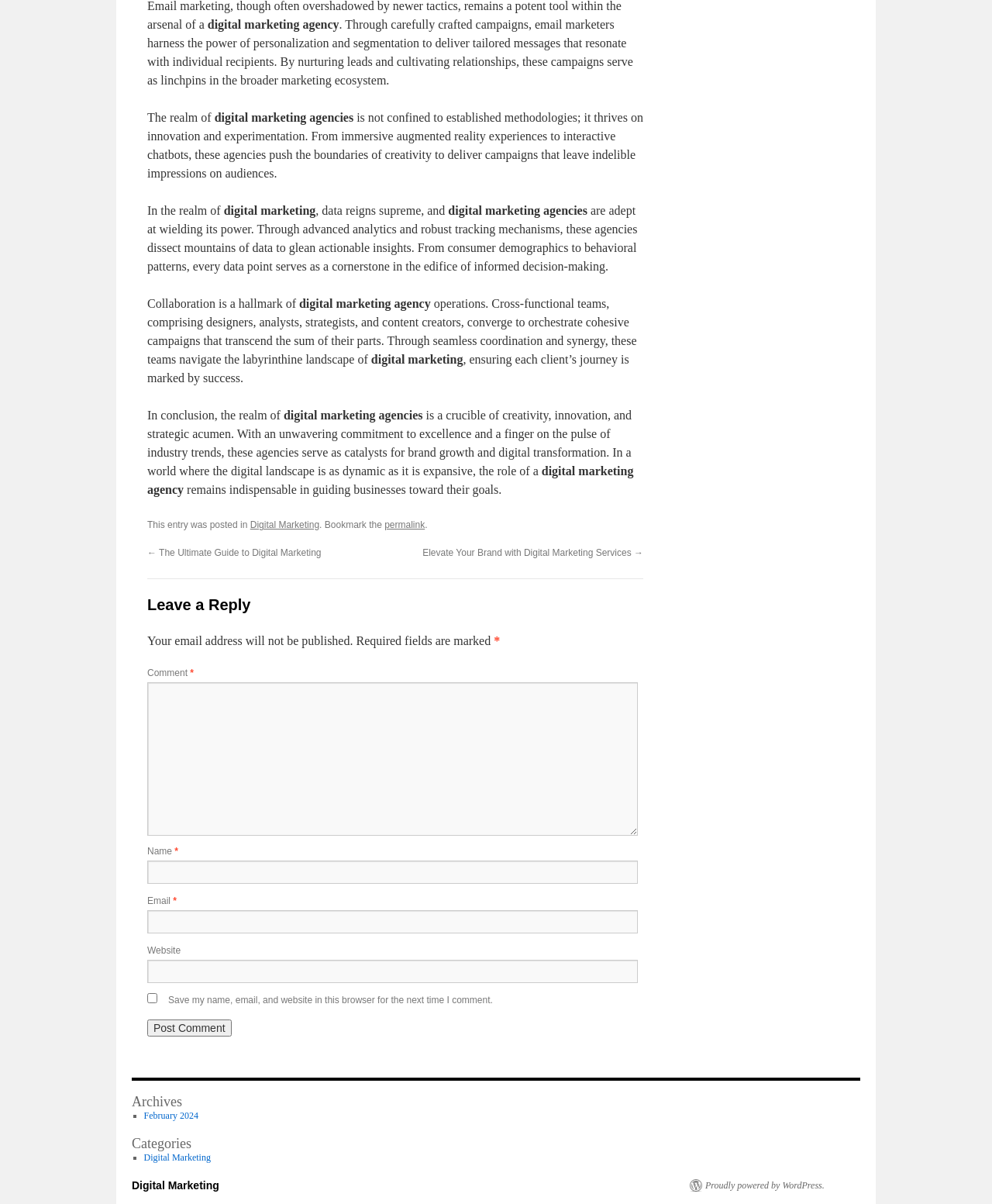Identify the bounding box coordinates necessary to click and complete the given instruction: "Click the 'Digital Marketing' link".

[0.252, 0.432, 0.322, 0.441]